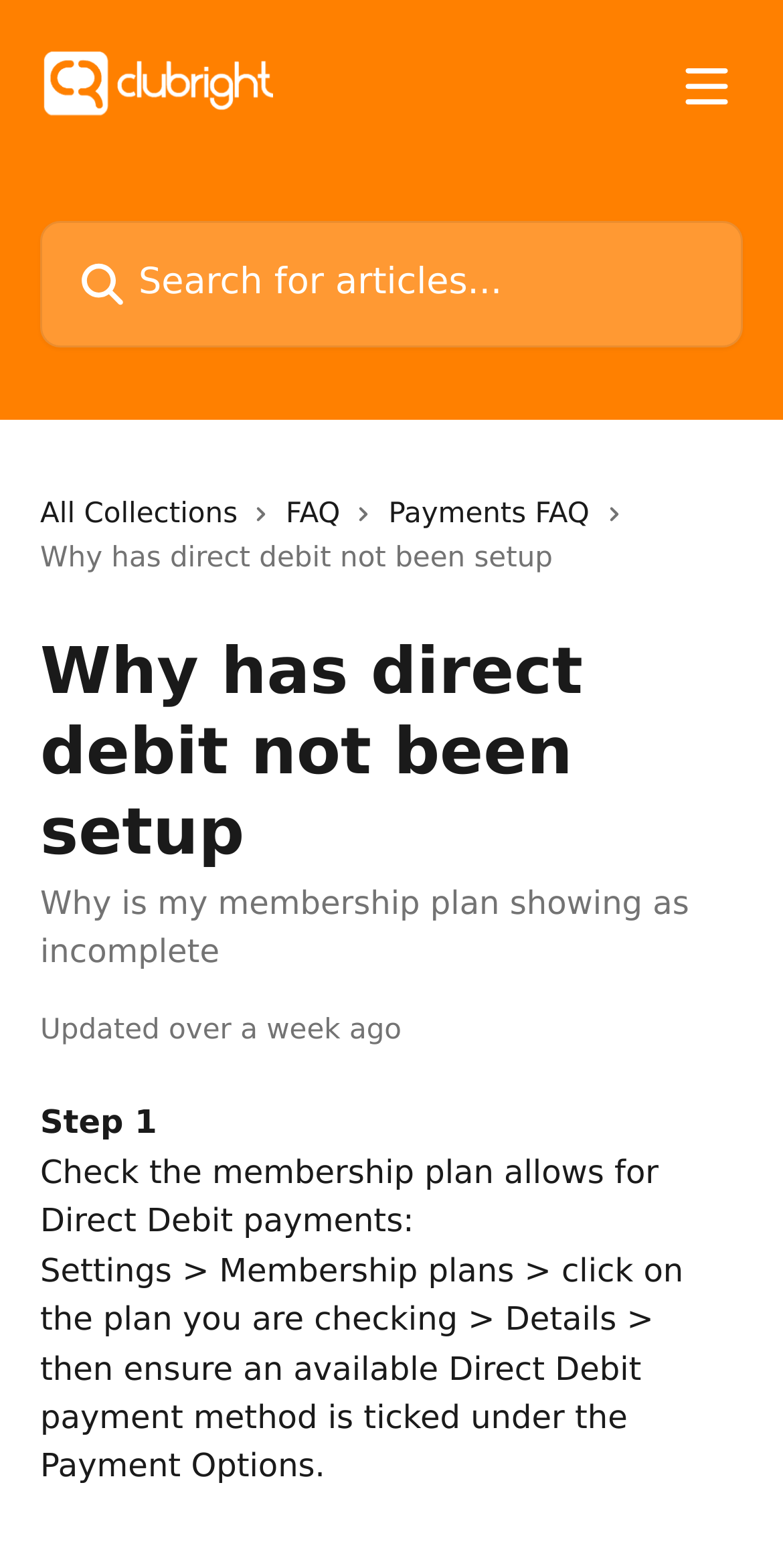Respond with a single word or phrase to the following question: What is the current page about?

Membership plan issue